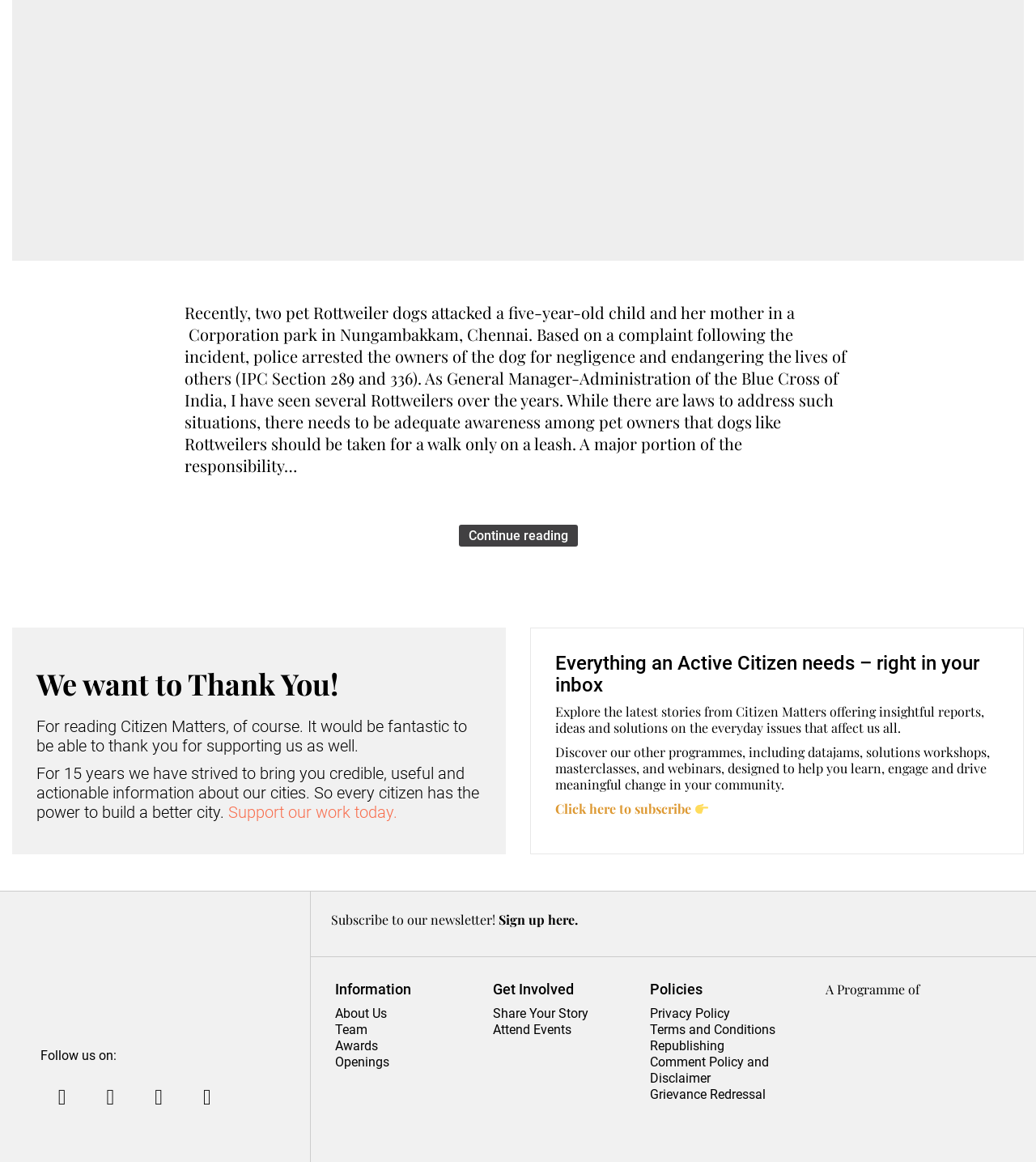Identify the bounding box coordinates of the clickable region to carry out the given instruction: "Read the full article".

[0.443, 0.452, 0.557, 0.471]